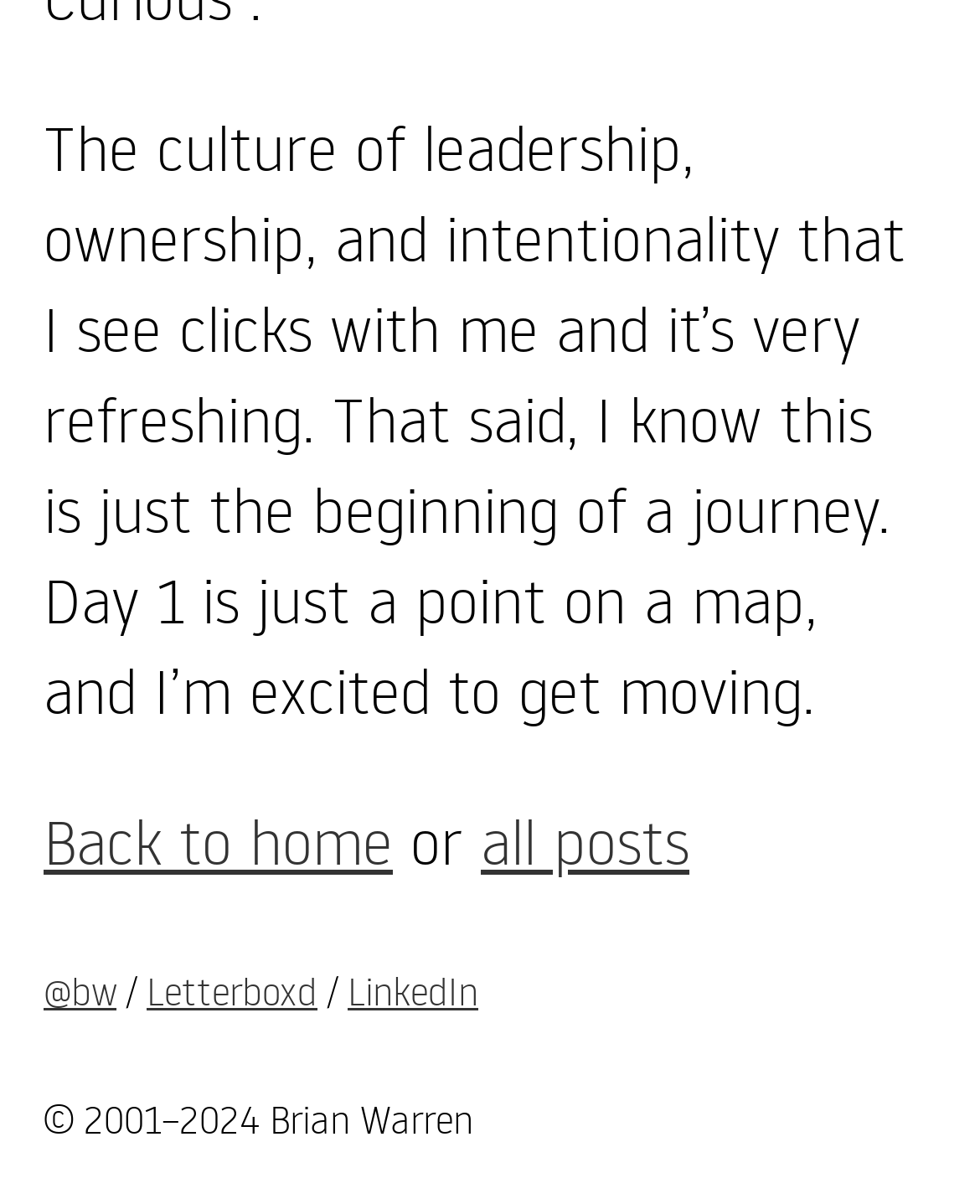How many social media links are there?
By examining the image, provide a one-word or phrase answer.

3